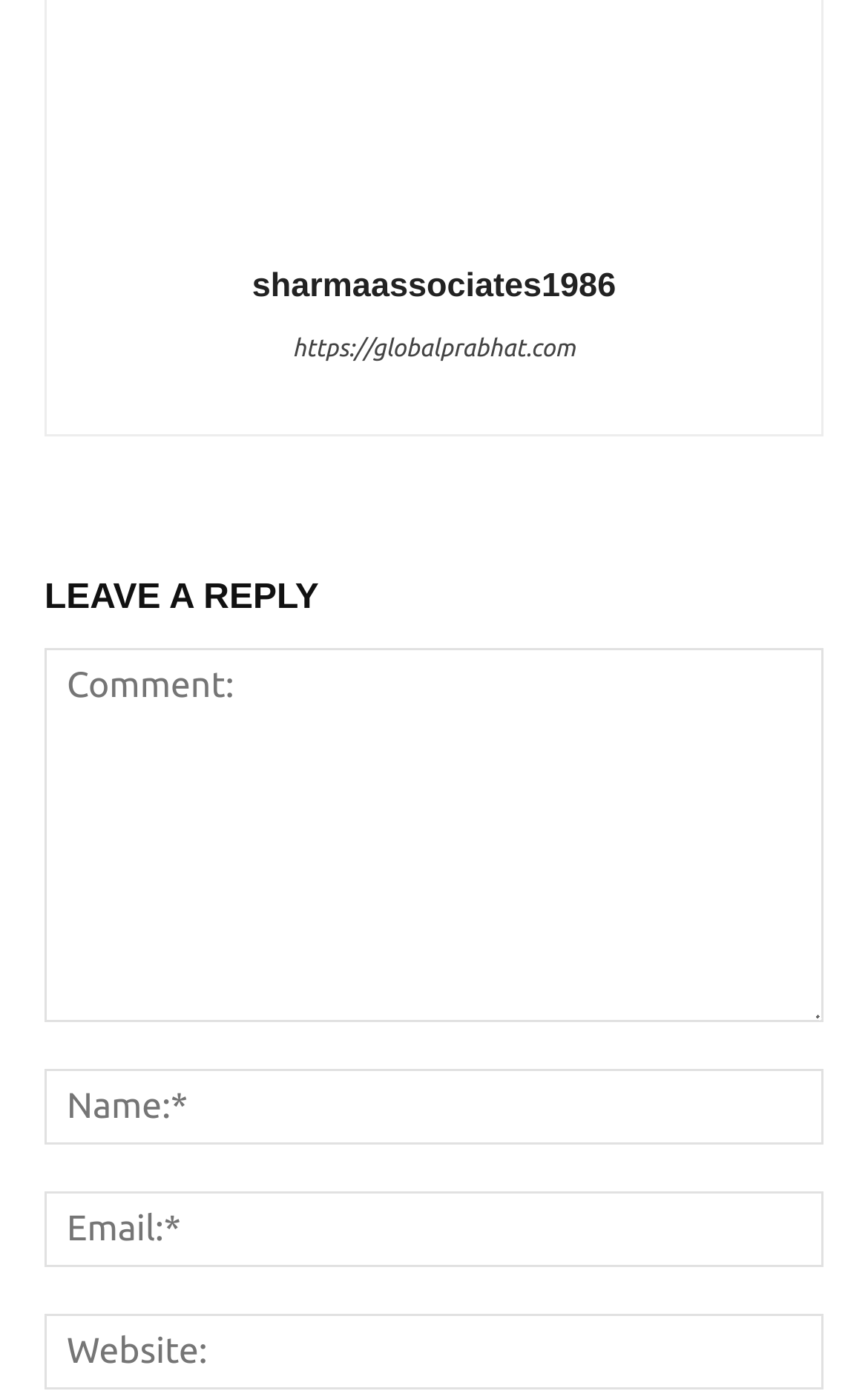Please analyze the image and provide a thorough answer to the question:
What is the purpose of the textboxes?

The textboxes are located below the 'LEAVE A REPLY' heading, and they are required fields for 'Comment', 'Name', and 'Email', with an optional field for 'Website'. This suggests that the purpose of these textboxes is to allow users to leave a reply or comment on the webpage.